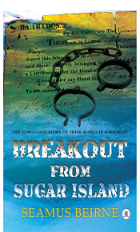Using the details from the image, please elaborate on the following question: What is the genre of the book?

The book is classified as historical fiction, as indicated by the subtitle 'The Forgotten Story of Irish Slavery in America', which suggests that the book is a work of fiction based on historical events or themes.